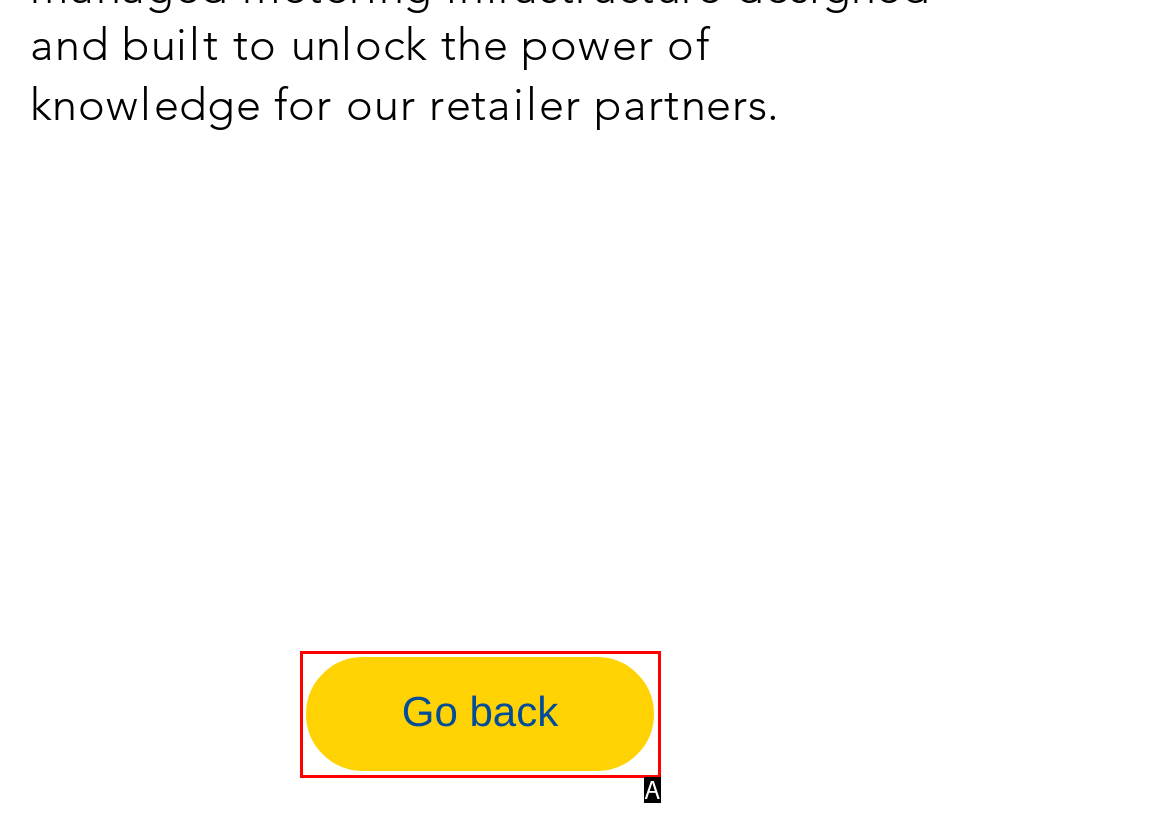Determine which option matches the element description: Go back
Answer using the letter of the correct option.

A